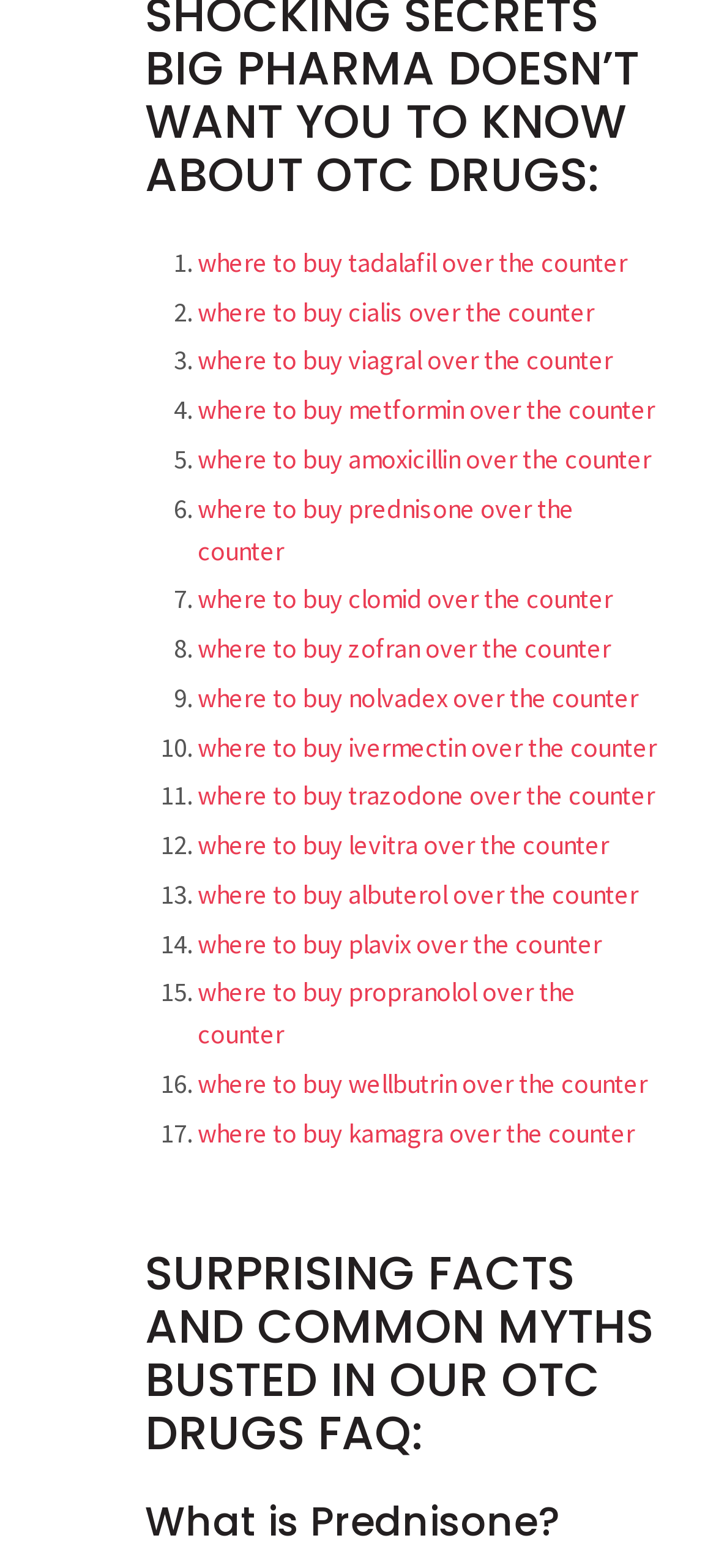Respond to the following query with just one word or a short phrase: 
How many list markers are on this webpage?

17